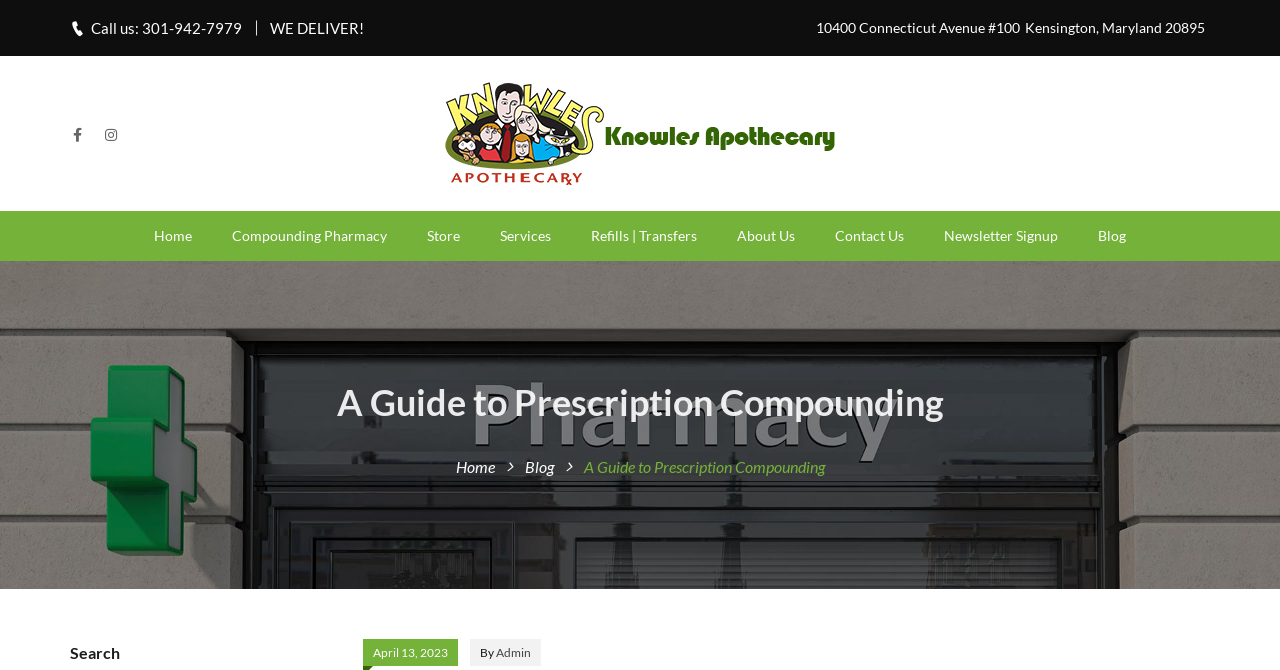What is the name of the pharmacy?
Look at the image and respond to the question as thoroughly as possible.

I found the name of the pharmacy by looking at the logo on the top section of the webpage, which says 'Knowles Wellness -'.